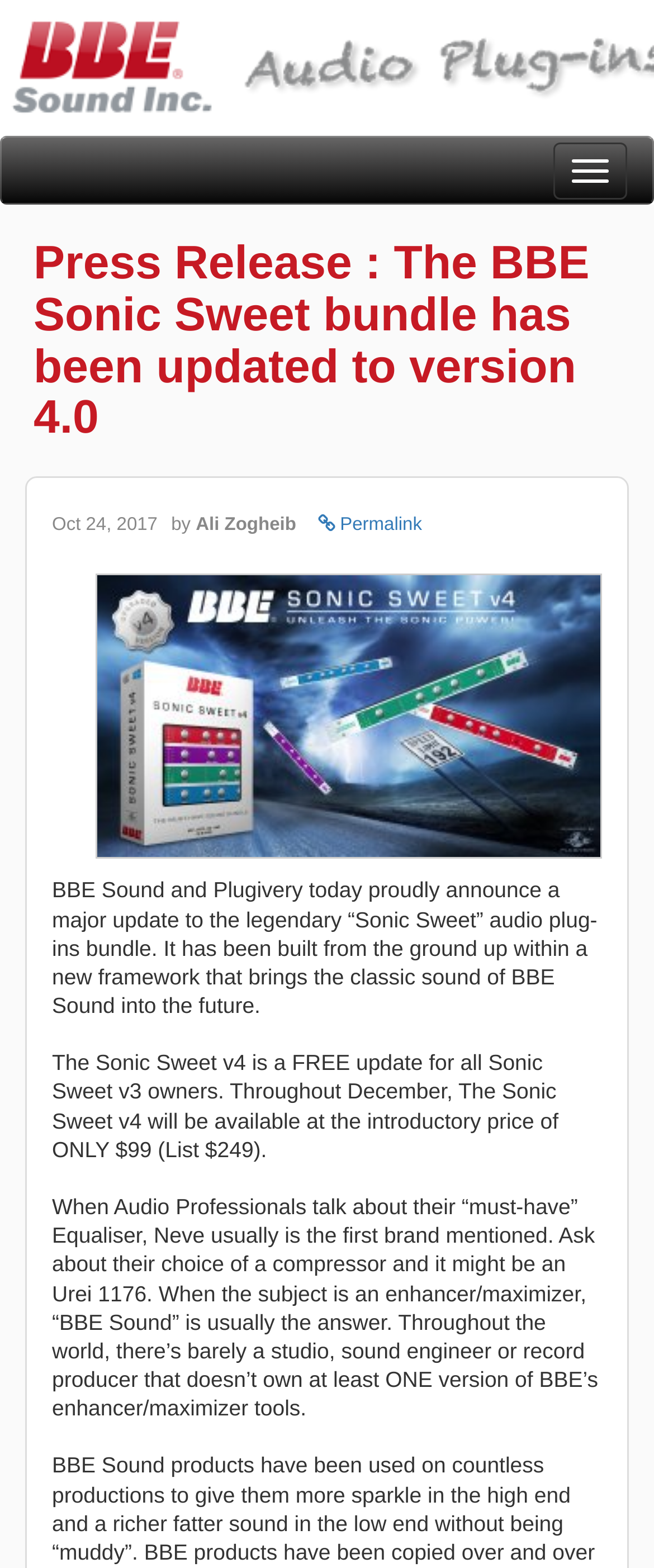Describe every aspect of the webpage in a detailed manner.

The webpage appears to be a press release announcing a major update to the "Sonic Sweet" audio plug-ins bundle by BBE Sound and Plugivery. At the top of the page, there is a navigation link and a button to toggle navigation, positioned on the right side. Below this, the title "Press Release : The BBE Sonic Sweet bundle has been updated to version 4.0" is prominently displayed.

On the left side, there is a link to "BBE Sound" and a date "Oct 24, 2017" with the author's name "Ali Zogheib" next to it. A permalink icon is situated to the right of the author's name. 

Below the title, there is a large block of text that summarizes the press release, announcing the update to the "Sonic Sweet" bundle and its new features. This text is positioned in the middle of the page, spanning almost the entire width.

Further down, there is another block of text that provides more details about the update, including pricing information. This text is also centered on the page.

Finally, there is a longer paragraph of text that discusses the reputation of BBE Sound's enhancer/maximizer tools in the audio industry, positioned at the bottom of the page.

There is also a link to view a larger image, situated above the main text blocks, but its exact position is not clear.